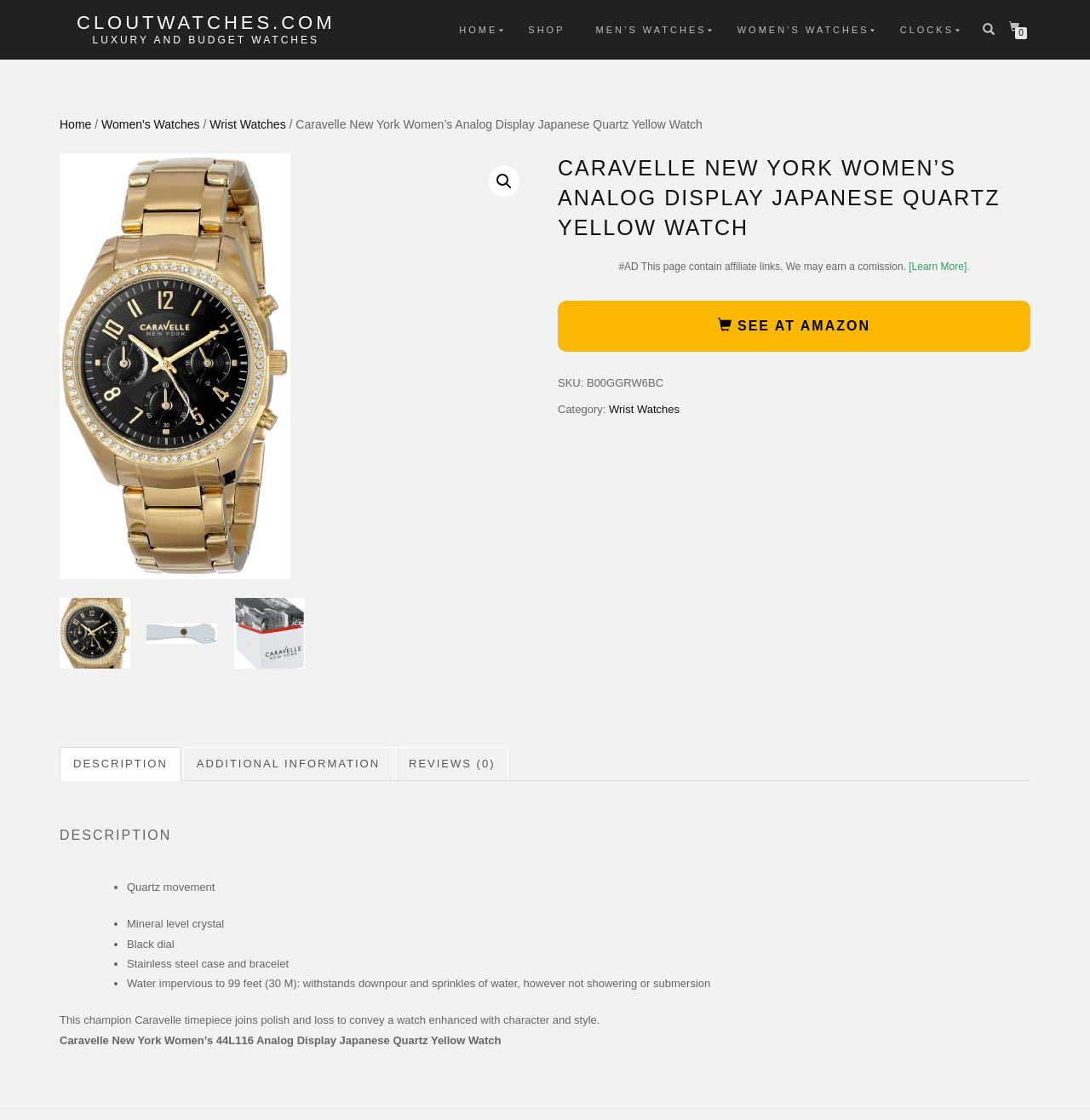Determine the bounding box coordinates for the clickable element required to fulfill the instruction: "Search for products". Provide the coordinates as four float numbers between 0 and 1, i.e., [left, top, right, bottom].

[0.448, 0.149, 0.477, 0.176]